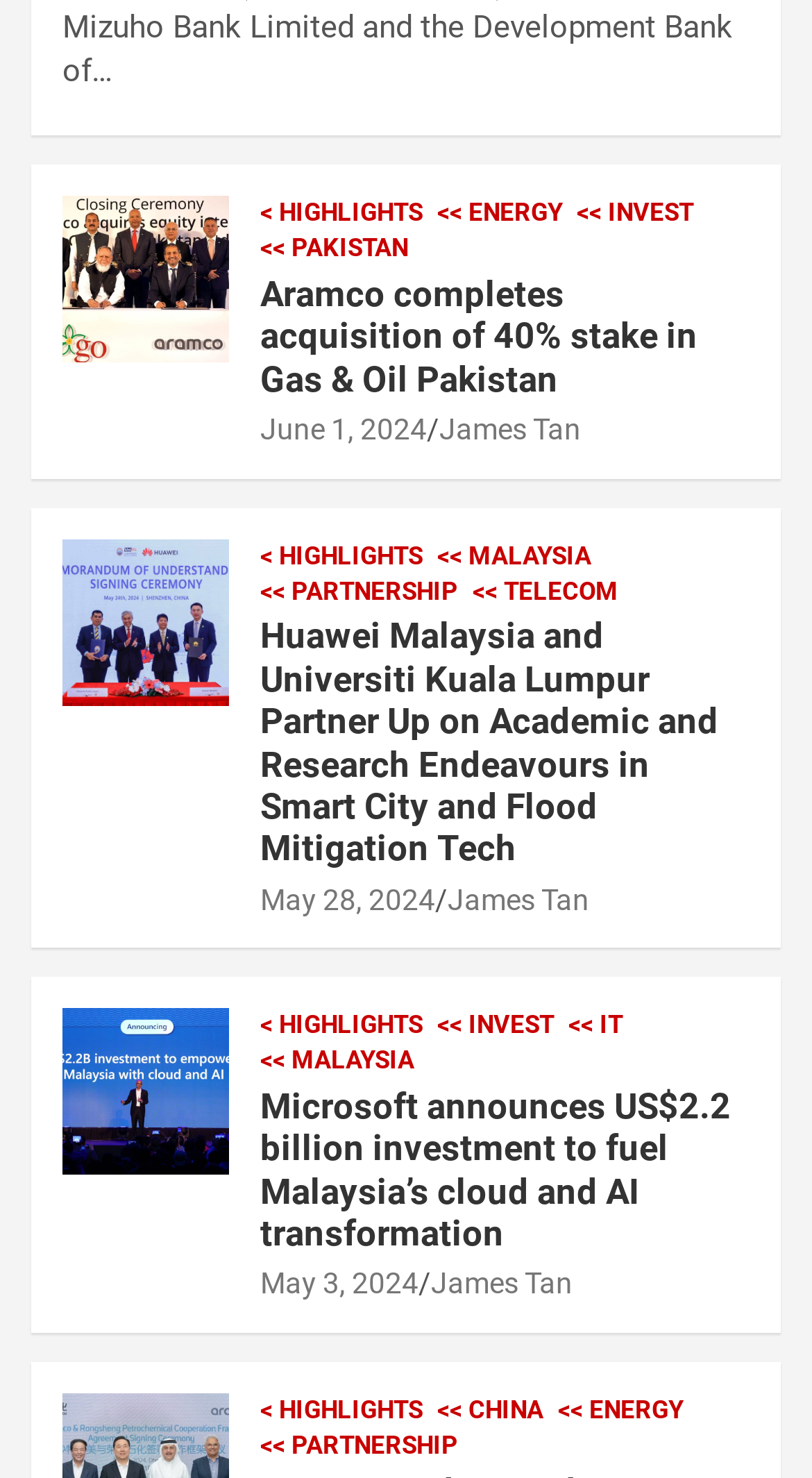Determine the bounding box coordinates of the region to click in order to accomplish the following instruction: "Click the Privacy Policy link". Provide the coordinates as four float numbers between 0 and 1, specifically [left, top, right, bottom].

None